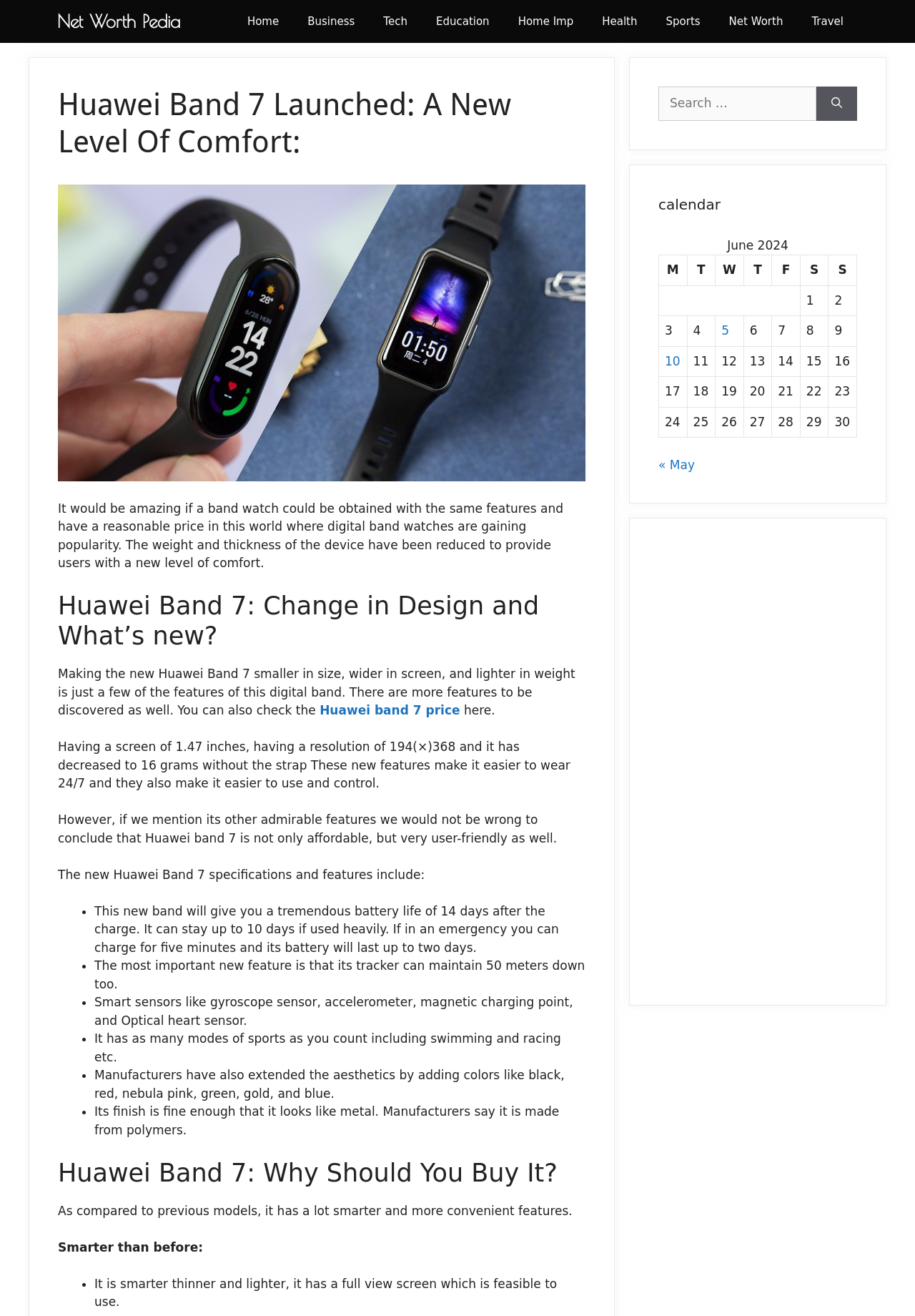Create a detailed summary of all the visual and textual information on the webpage.

This webpage is about the Huawei Band 7, a new smartwatch with advanced features and a comfortable design. At the top, there is a navigation bar with links to different sections of the website, including "Home", "Business", "Tech", and more. Below the navigation bar, there is a heading that reads "Huawei Band 7 Launched: A New Level Of Comfort".

The main content of the page is divided into three sections. The first section discusses the features and design of the Huawei Band 7, including its smaller size, wider screen, and lighter weight. It also mentions the device's battery life, which can last up to 14 days on a single charge.

The second section highlights the benefits of the Huawei Band 7, including its affordability, user-friendly interface, and advanced features such as a gyroscope sensor, accelerometer, and optical heart sensor. It also mentions the device's water resistance, which can withstand depths of up to 50 meters.

The third section provides reasons why one should buy the Huawei Band 7, including its smarter and more convenient features compared to previous models. It also mentions the device's aesthetic appeal, with a fine finish that resembles metal.

On the right side of the page, there is a search bar and a calendar table that displays the dates of June 2024. The calendar table has links to posts published on specific dates.